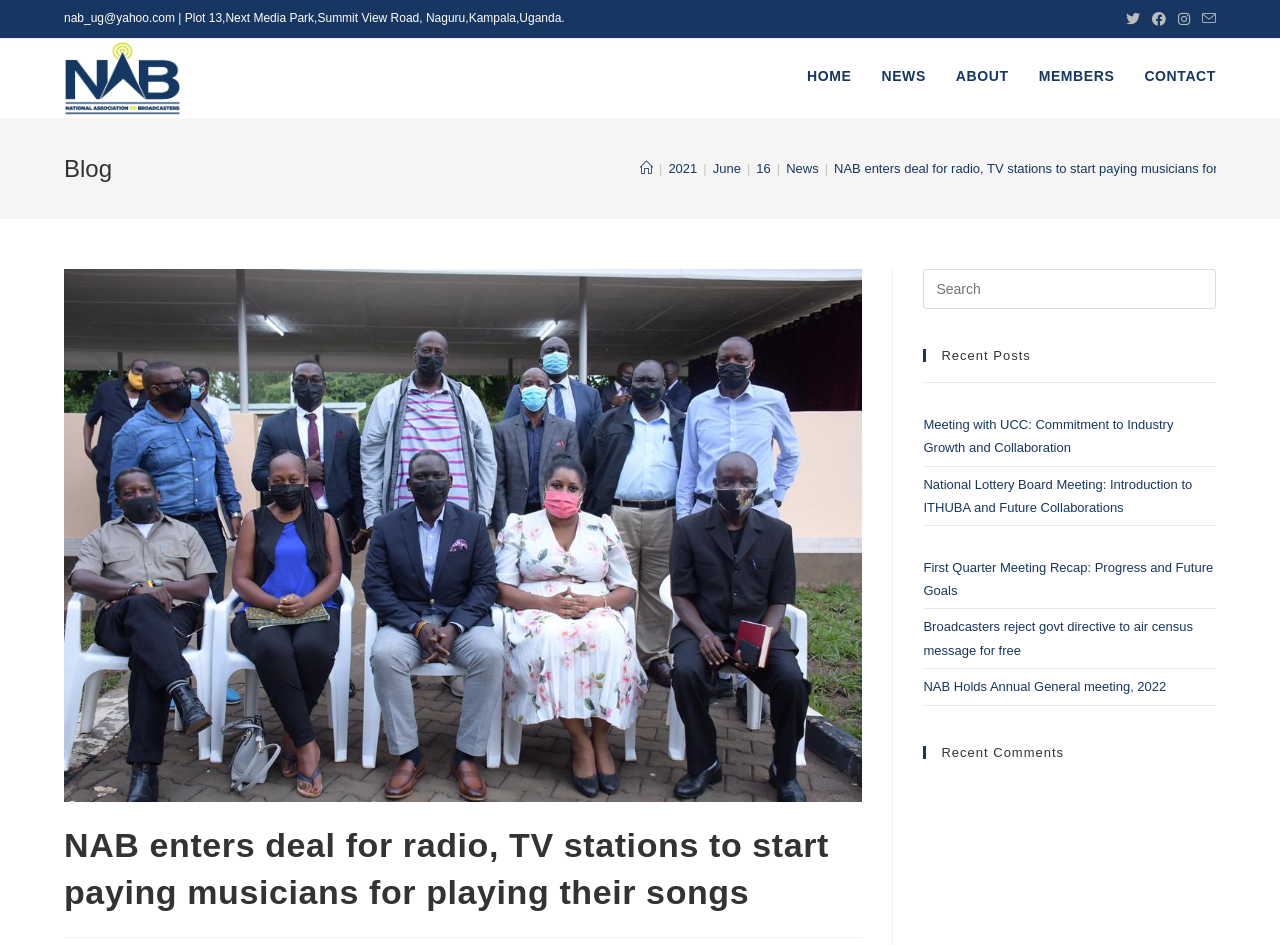Please provide the bounding box coordinates for the element that needs to be clicked to perform the following instruction: "View recent posts". The coordinates should be given as four float numbers between 0 and 1, i.e., [left, top, right, bottom].

[0.721, 0.37, 0.95, 0.383]